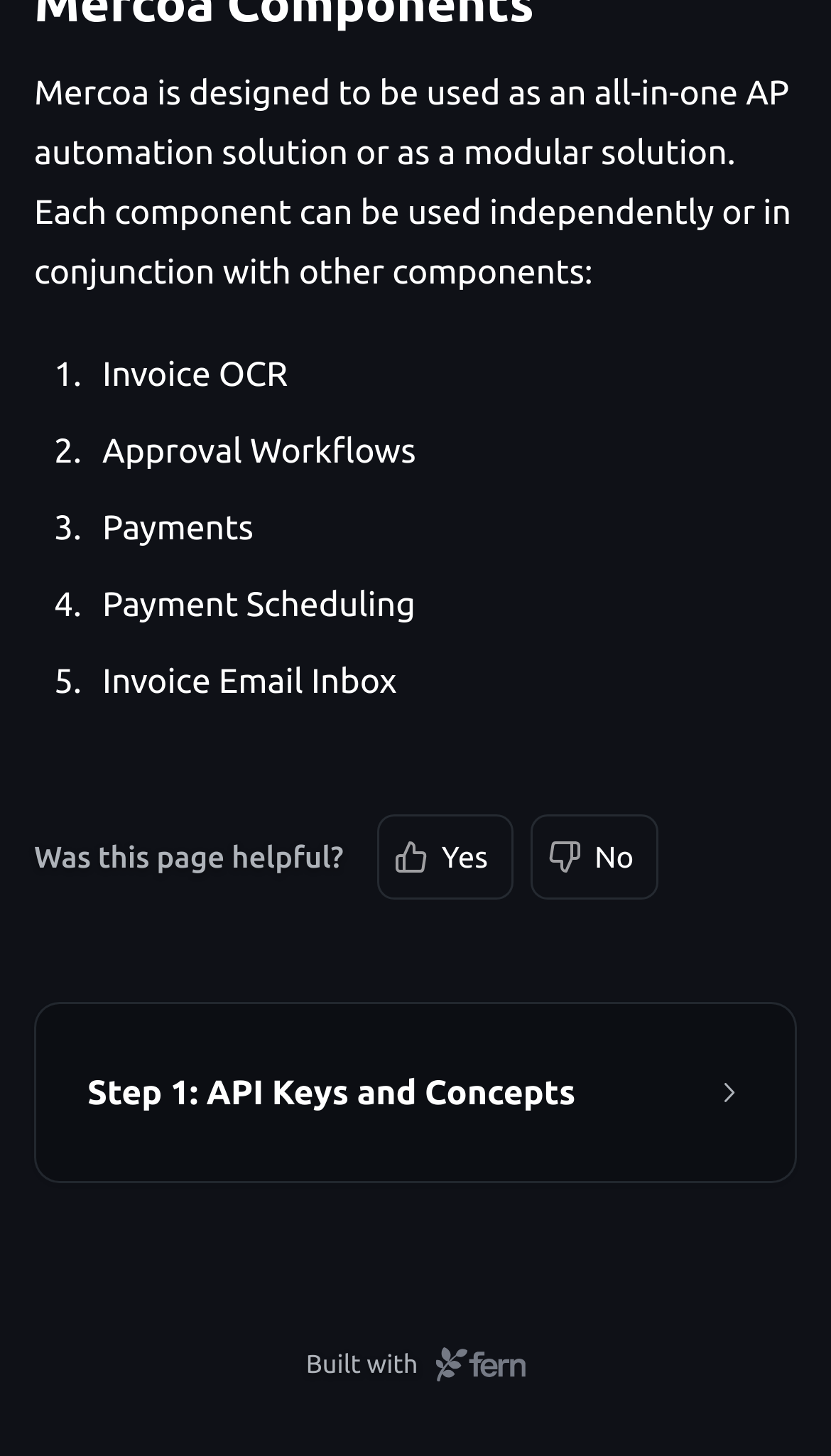For the following element description, predict the bounding box coordinates in the format (top-left x, top-left y, bottom-right x, bottom-right y). All values should be floating point numbers between 0 and 1. Description: Built with

[0.368, 0.927, 0.632, 0.95]